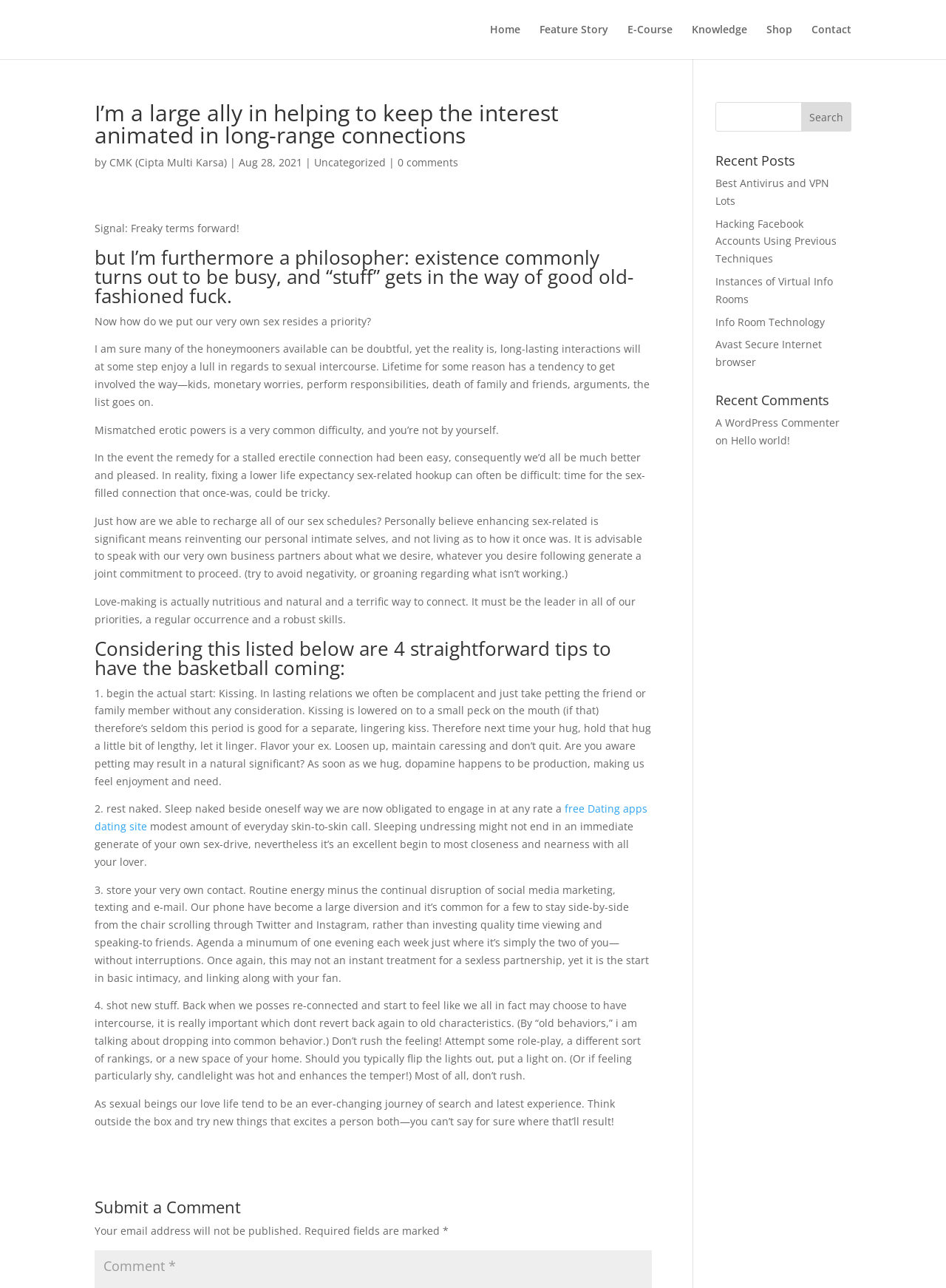What is the author's suggestion for rekindling intimacy?
Kindly offer a comprehensive and detailed response to the question.

According to the article, the author suggests trying new things, such as role-playing, different positions, or a new location, to rekindle intimacy and excitement in a relationship.